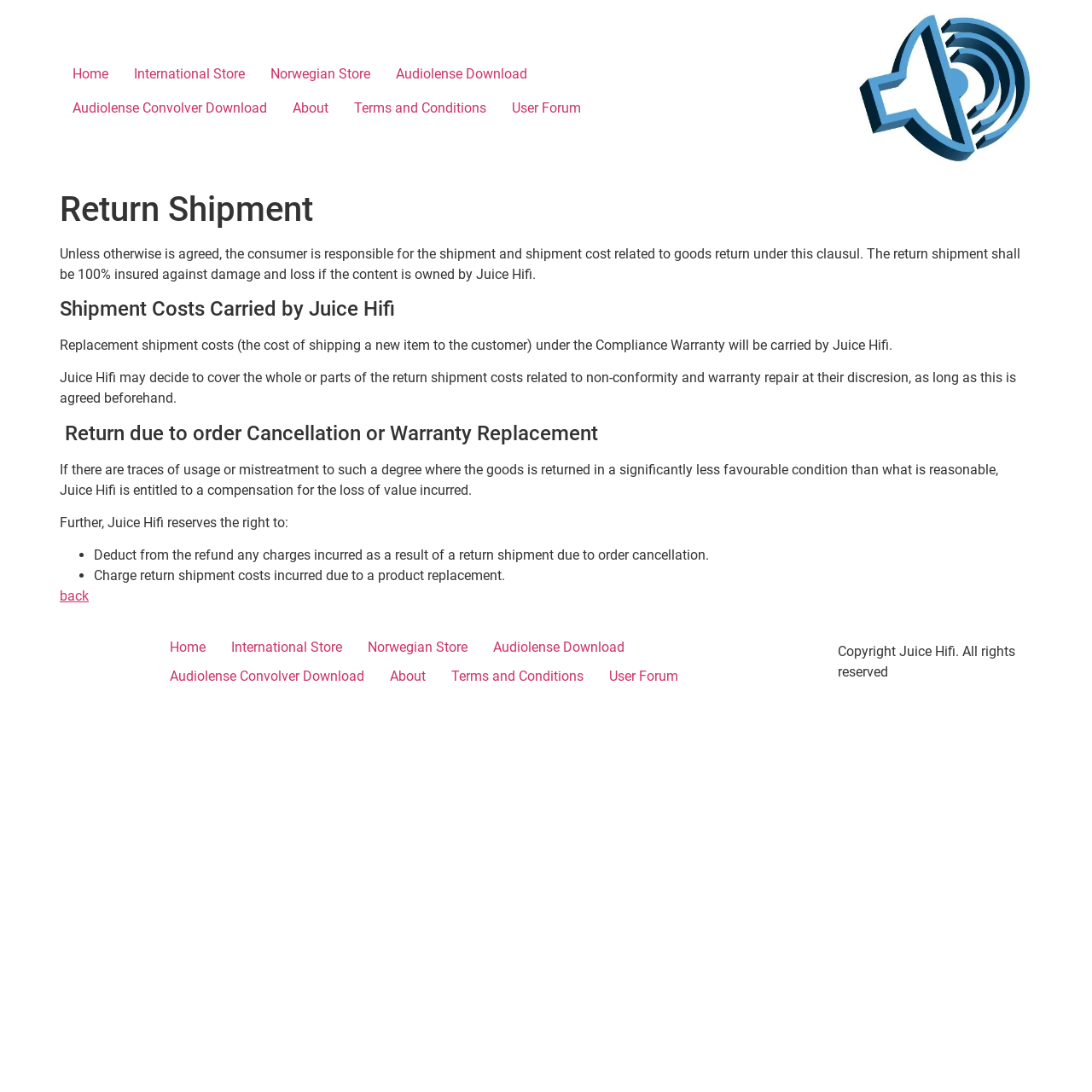What happens if the returned goods are in poor condition?
Answer the question in as much detail as possible.

If there are traces of usage or mistreatment to such a degree where the goods are returned in a significantly less favourable condition than what is reasonable, Juice Hifi is entitled to a compensation for the loss of value incurred.